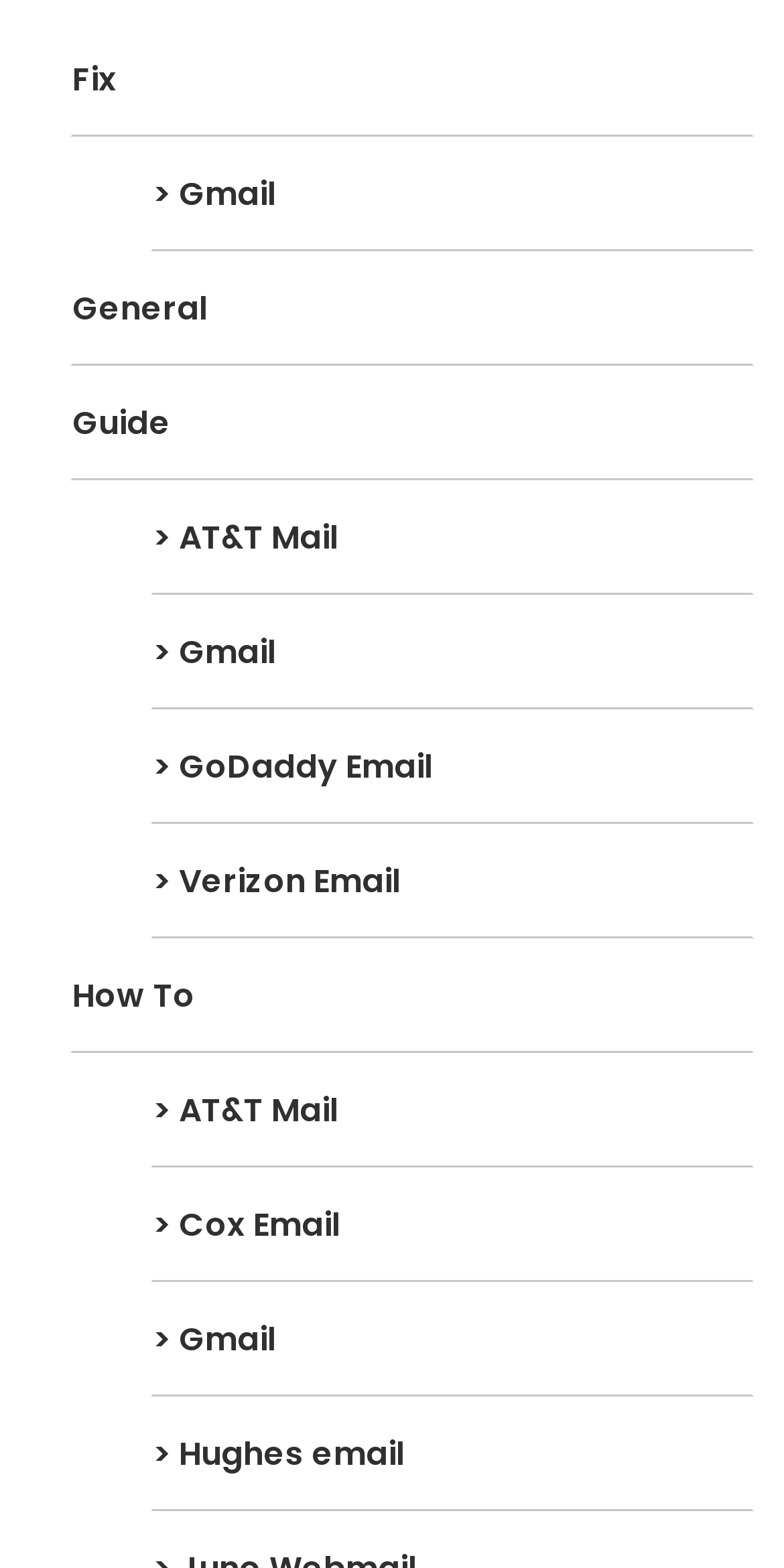Find the bounding box coordinates of the element to click in order to complete this instruction: "Click on Fix link". The bounding box coordinates must be four float numbers between 0 and 1, denoted as [left, top, right, bottom].

[0.09, 0.014, 0.962, 0.087]